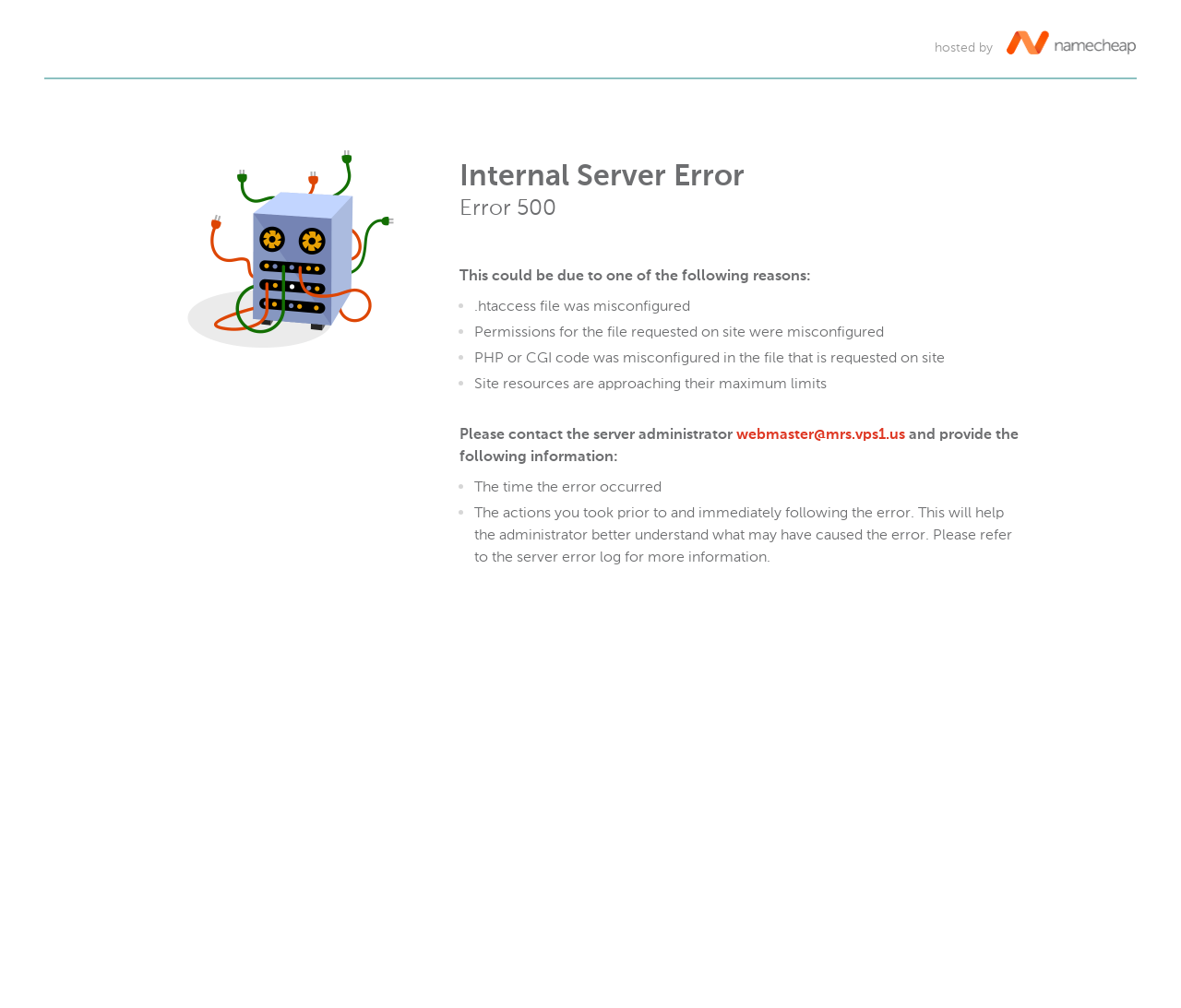What is the error code displayed on the page?
Using the image as a reference, answer the question in detail.

The error code is displayed in the heading 'Error 500' which is located below the 'Internal Server Error' heading, indicating that the server encountered an unexpected condition that prevented it from fulfilling the request.